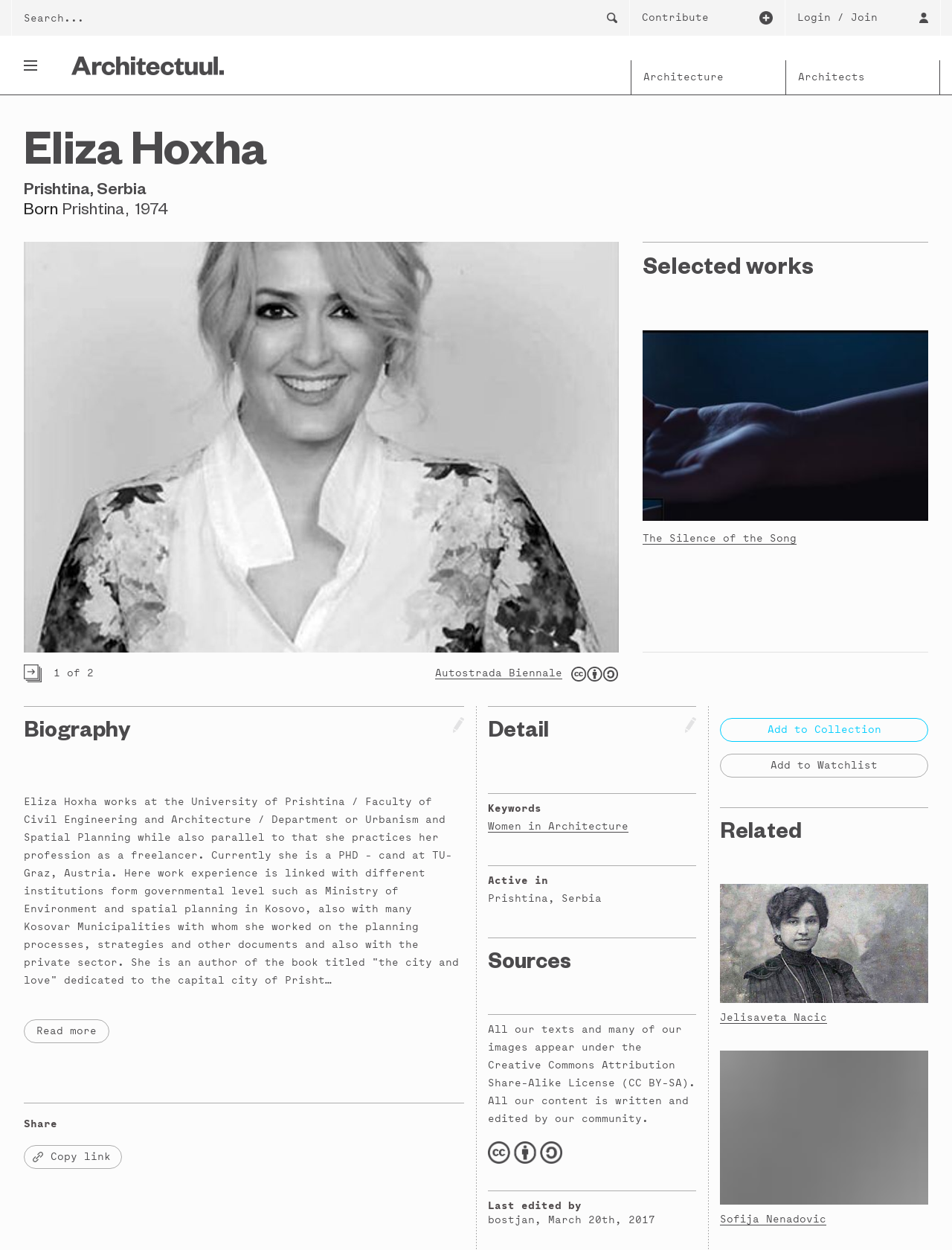Predict the bounding box coordinates for the UI element described as: "1974". The coordinates should be four float numbers between 0 and 1, presented as [left, top, right, bottom].

[0.142, 0.159, 0.177, 0.175]